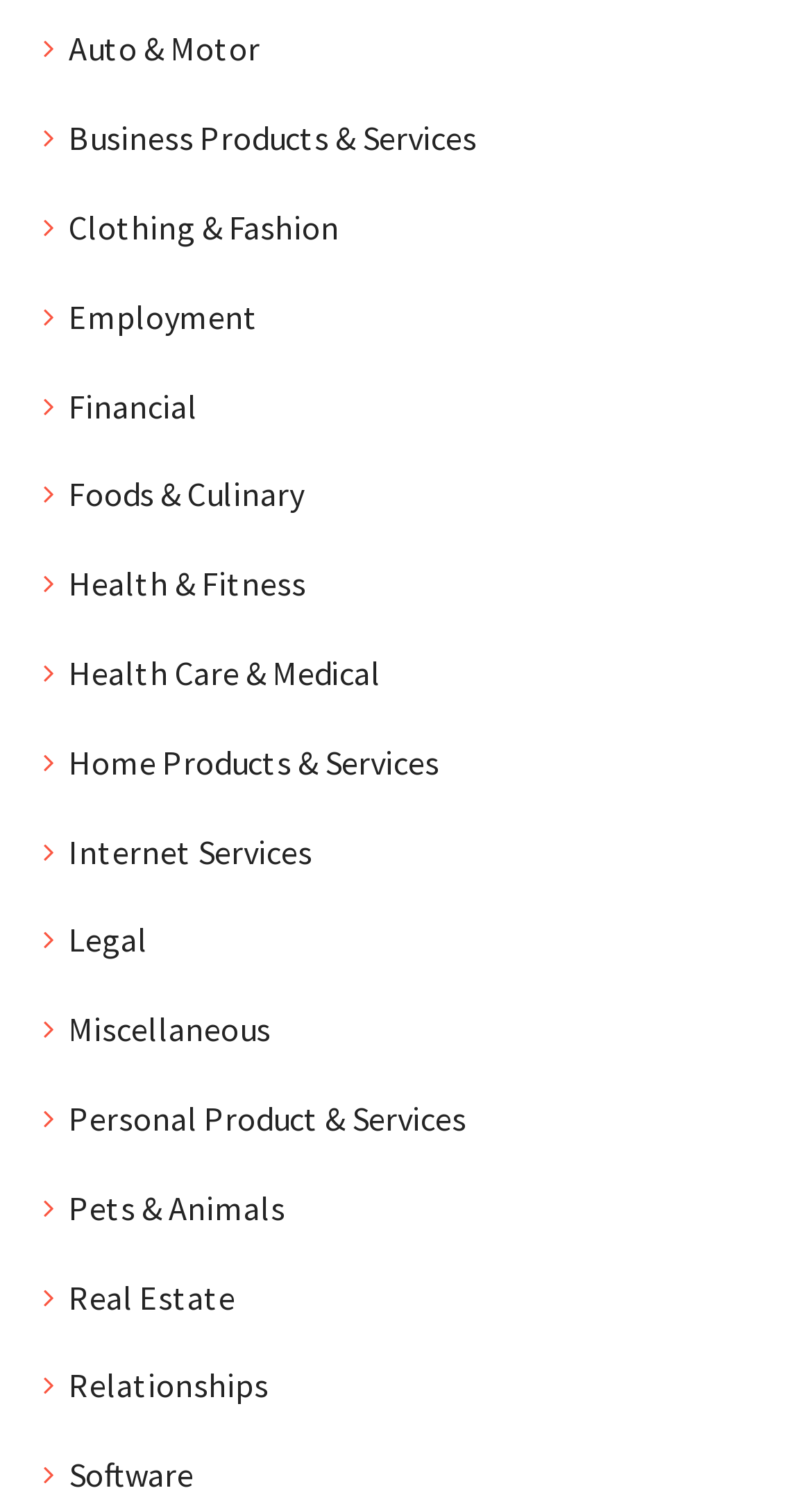Pinpoint the bounding box coordinates of the clickable element to carry out the following instruction: "Explore Business Products & Services."

[0.084, 0.078, 0.587, 0.106]